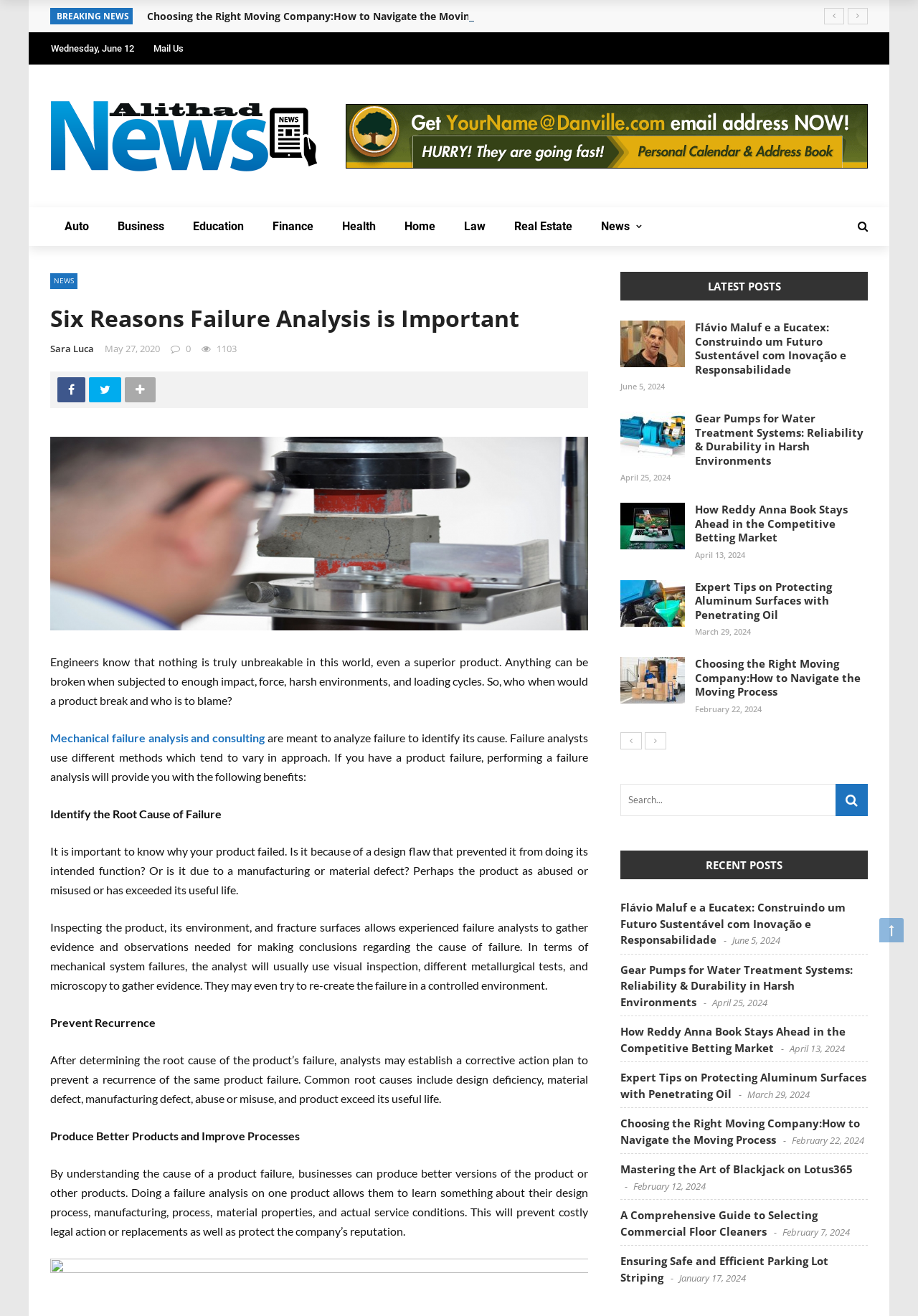Given the content of the image, can you provide a detailed answer to the question?
What is the name of the author of the article 'Six Reasons Failure Analysis is Important'?

I found the author's name by looking at the text that says 'Sara Luca' near the article title 'Six Reasons Failure Analysis is Important'.